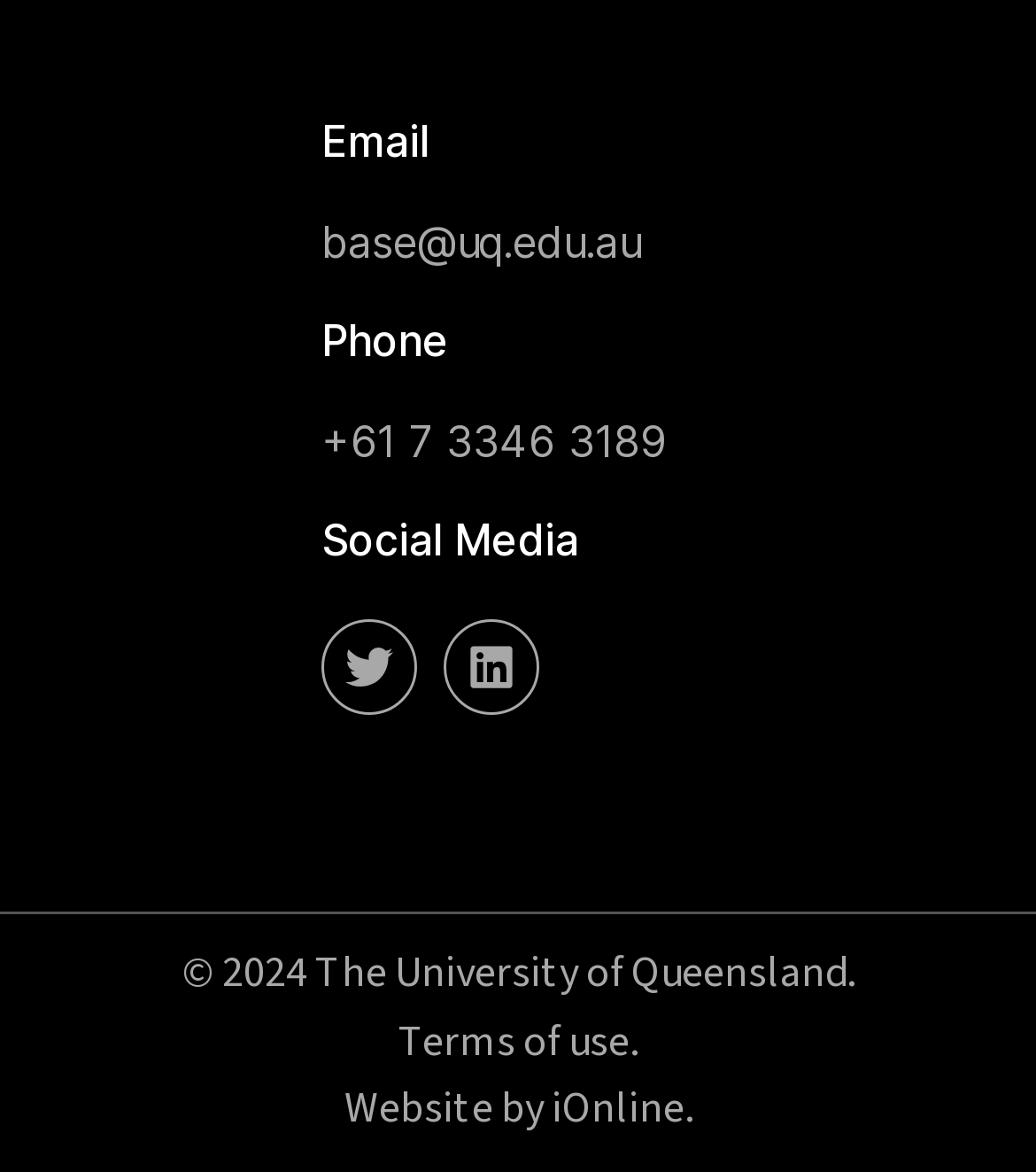Locate the bounding box for the described UI element: "Website by iOnline.". Ensure the coordinates are four float numbers between 0 and 1, formatted as [left, top, right, bottom].

[0.332, 0.92, 0.668, 0.97]